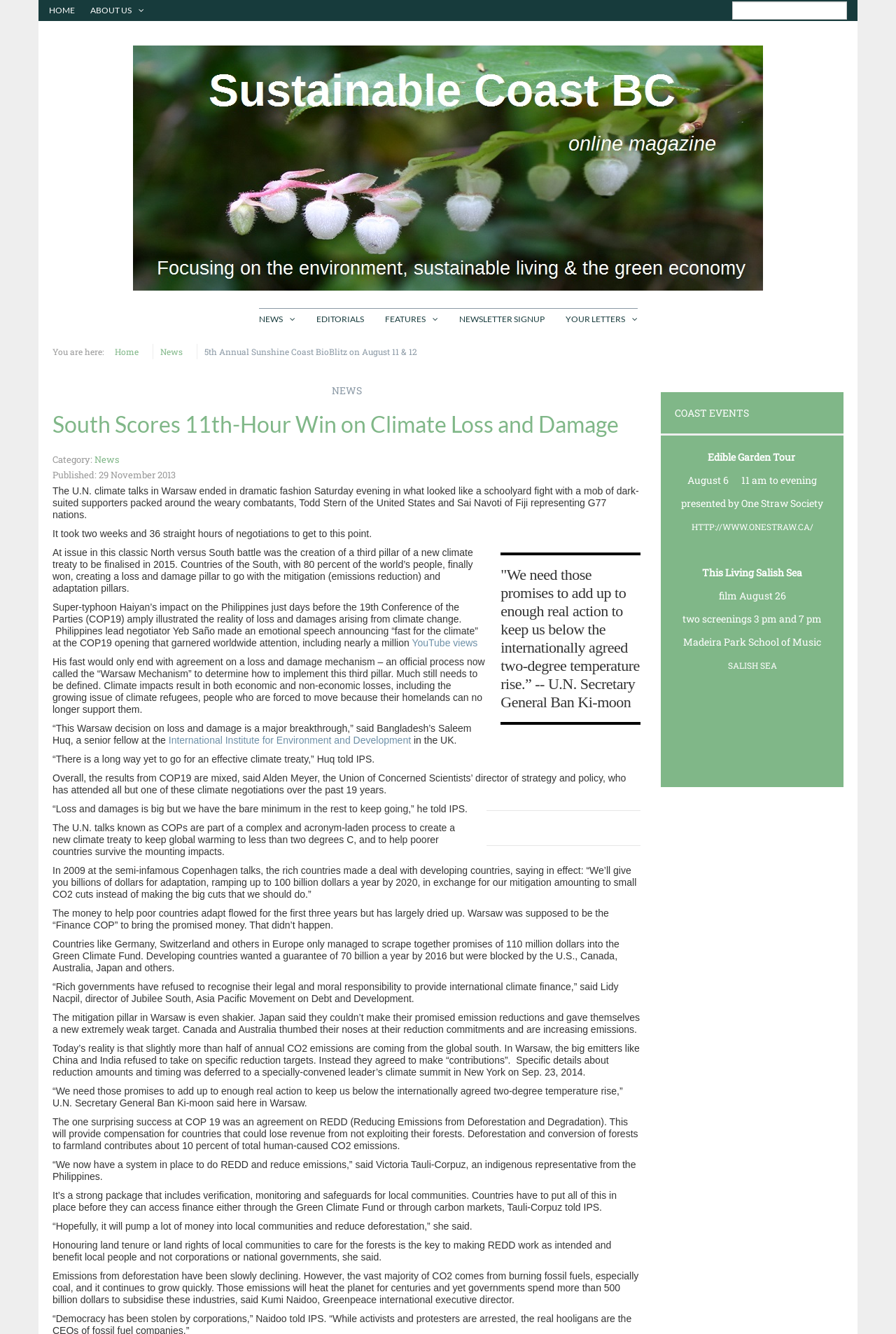Locate the bounding box coordinates of the clickable area needed to fulfill the instruction: "Read NEWS".

[0.179, 0.259, 0.212, 0.268]